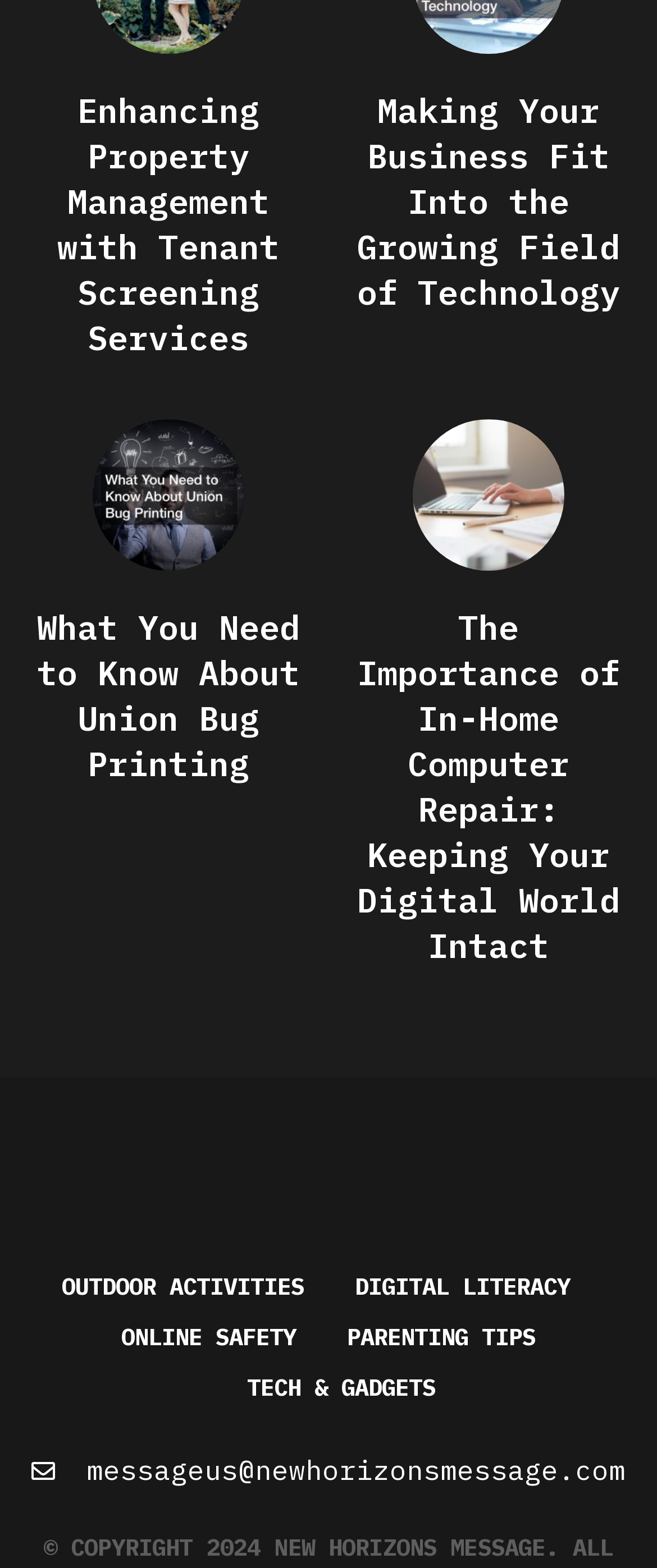Refer to the element description Tech & Gadgets and identify the corresponding bounding box in the screenshot. Format the coordinates as (top-left x, top-left y, bottom-right x, bottom-right y) with values in the range of 0 to 1.

[0.376, 0.869, 0.663, 0.901]